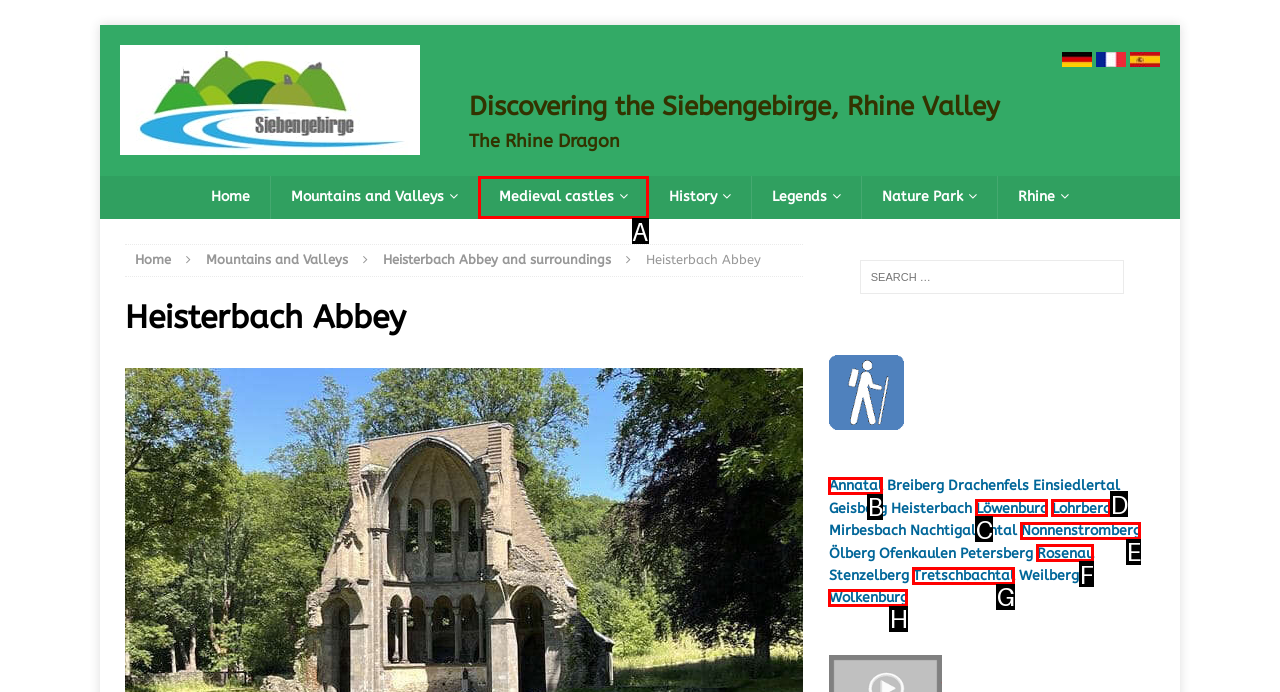Based on the given description: About, determine which HTML element is the best match. Respond with the letter of the chosen option.

None